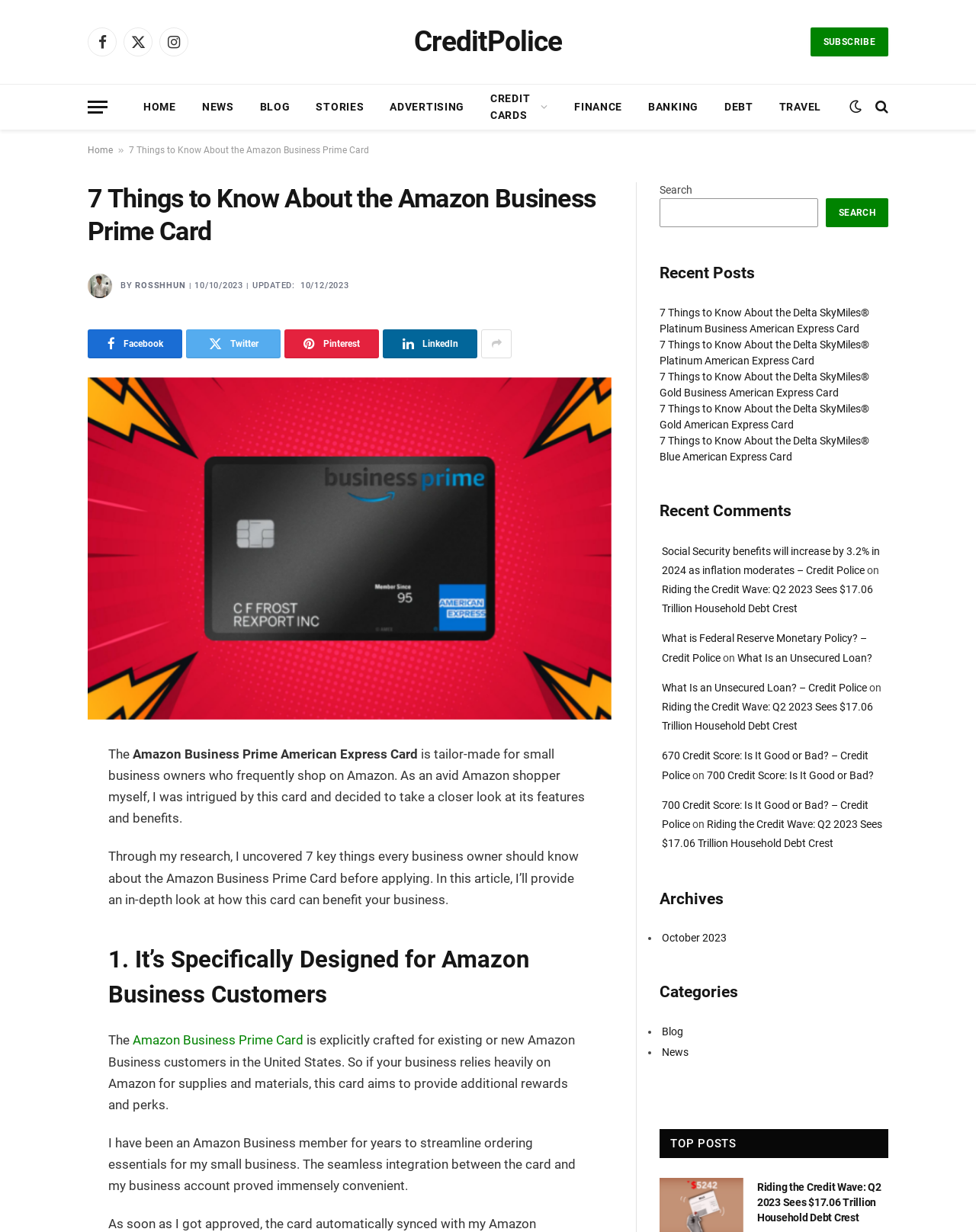Please determine the heading text of this webpage.

7 Things to Know About the Amazon Business Prime Card